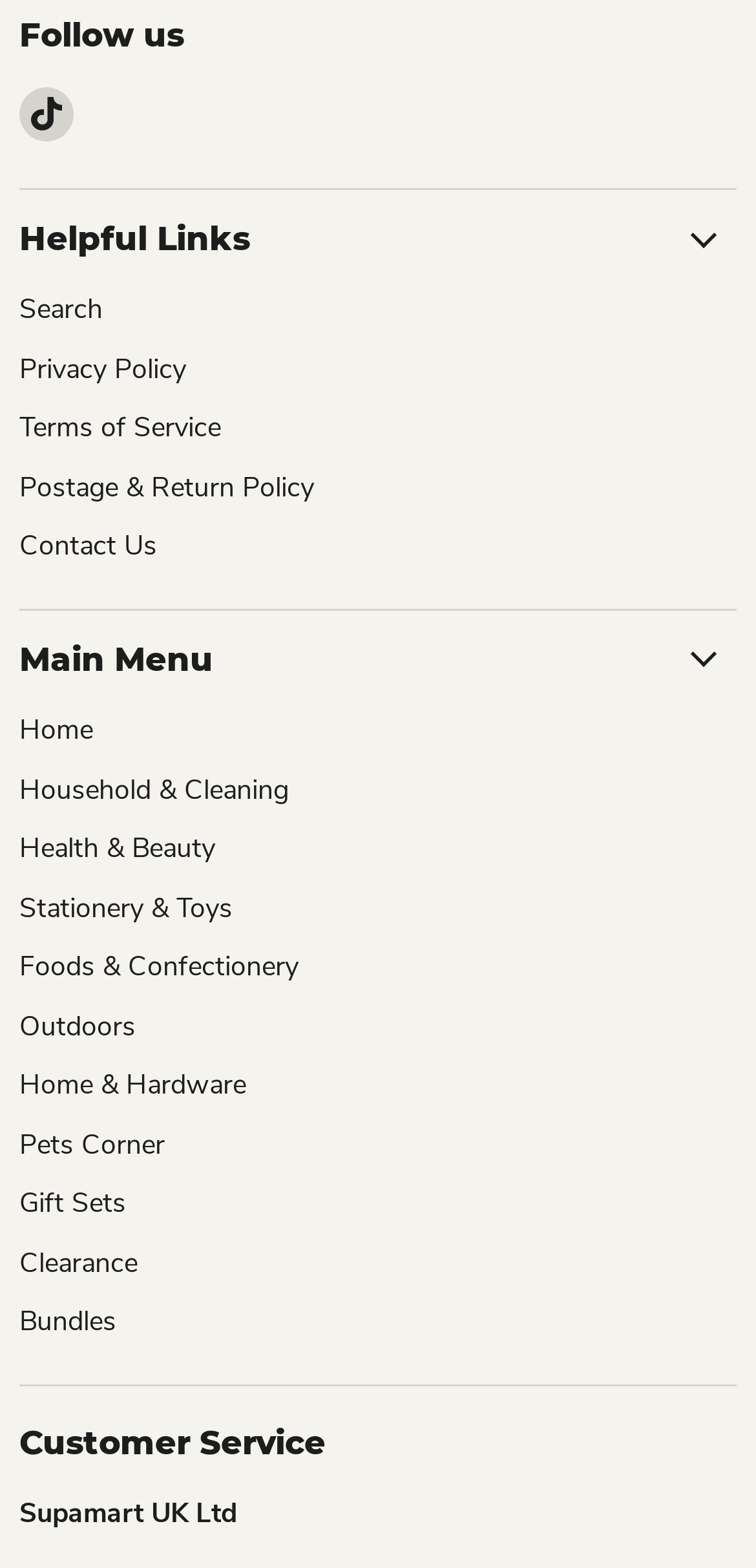Could you indicate the bounding box coordinates of the region to click in order to complete this instruction: "Explore the Household & Cleaning category".

[0.026, 0.492, 0.382, 0.515]